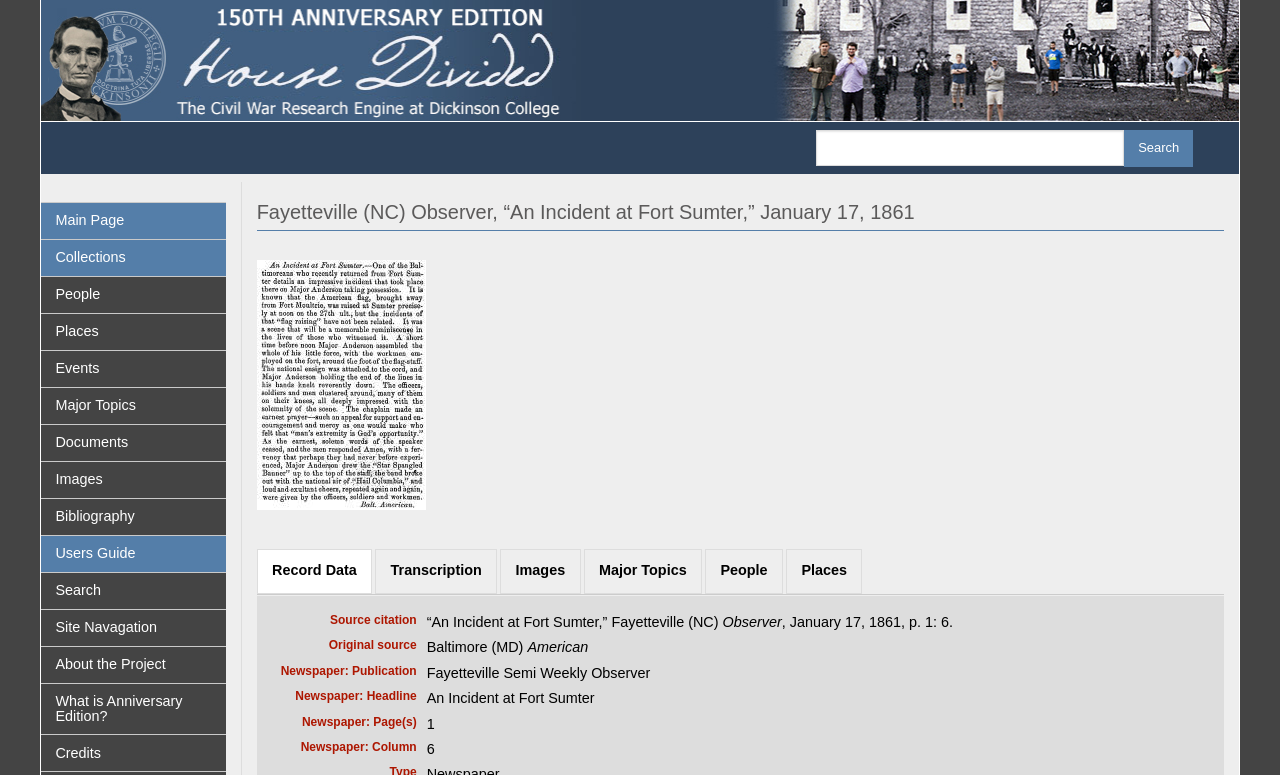Give a short answer to this question using one word or a phrase:
What is the page number of the newspaper article?

1